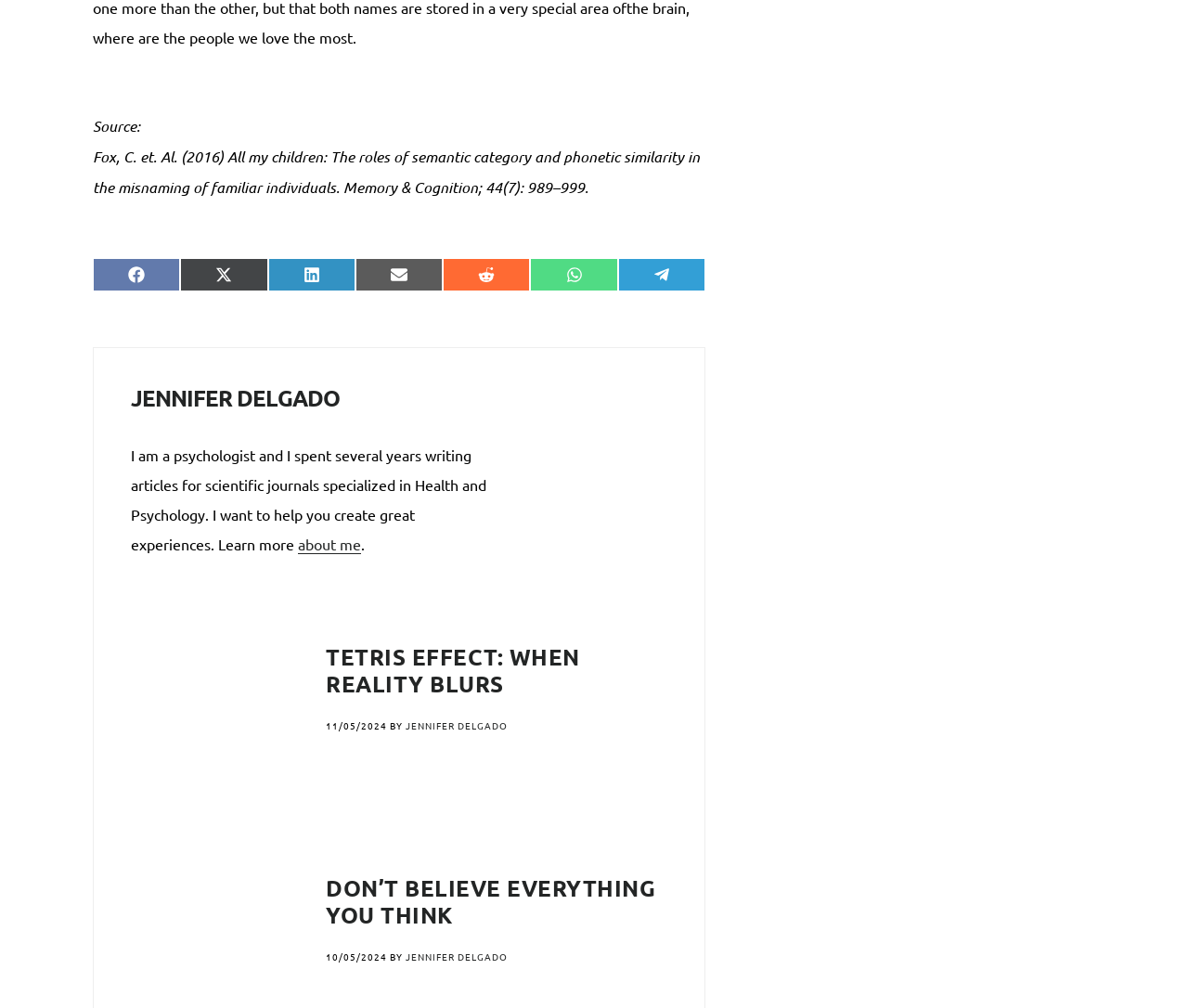Identify the bounding box coordinates of the clickable region required to complete the instruction: "Read the article 'Tetris Effect: When reality blurs'". The coordinates should be given as four float numbers within the range of 0 and 1, i.e., [left, top, right, bottom].

[0.274, 0.637, 0.488, 0.692]